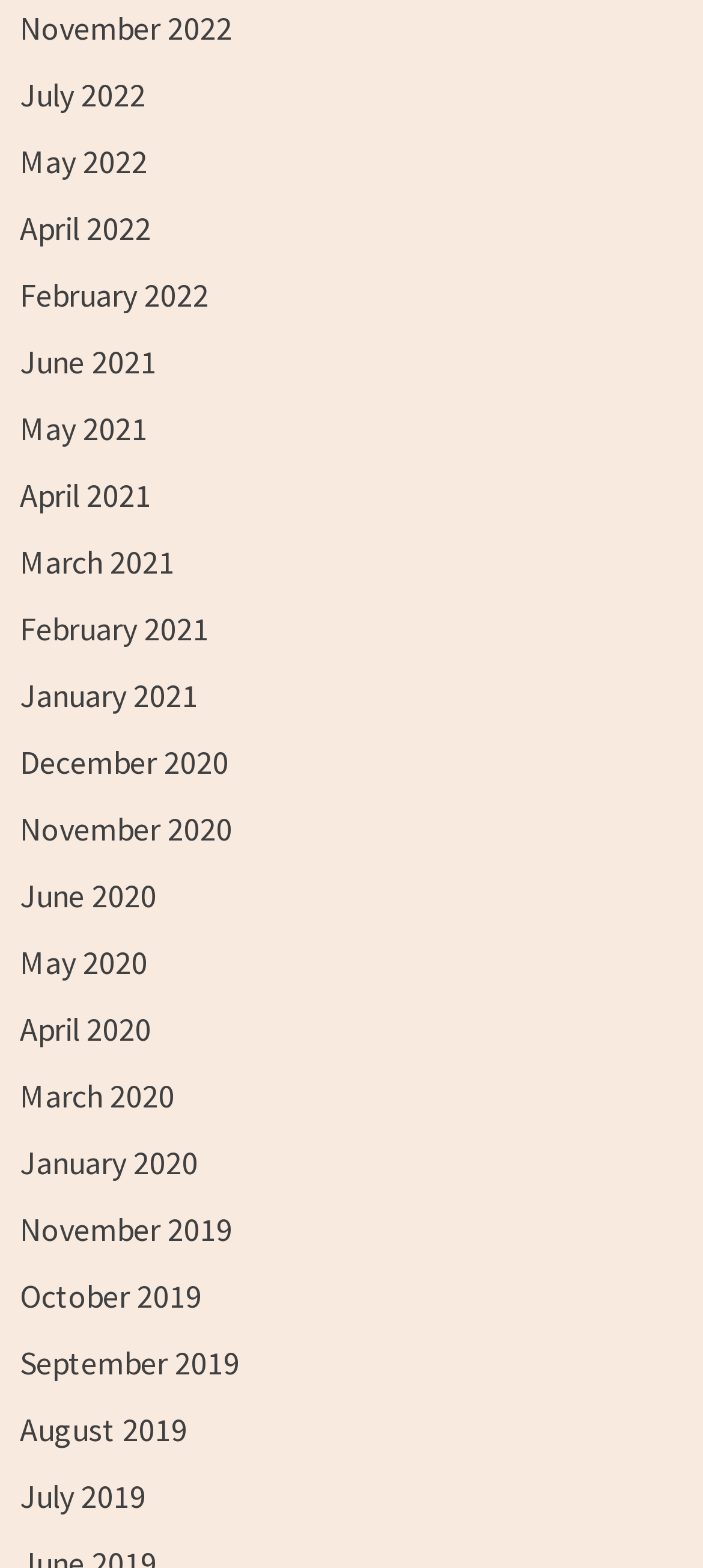Are there any months listed in 2018?
Using the information from the image, answer the question thoroughly.

I looked at the list of links on the webpage and did not find any months listed in 2018, which suggests that there are no months listed in 2018.